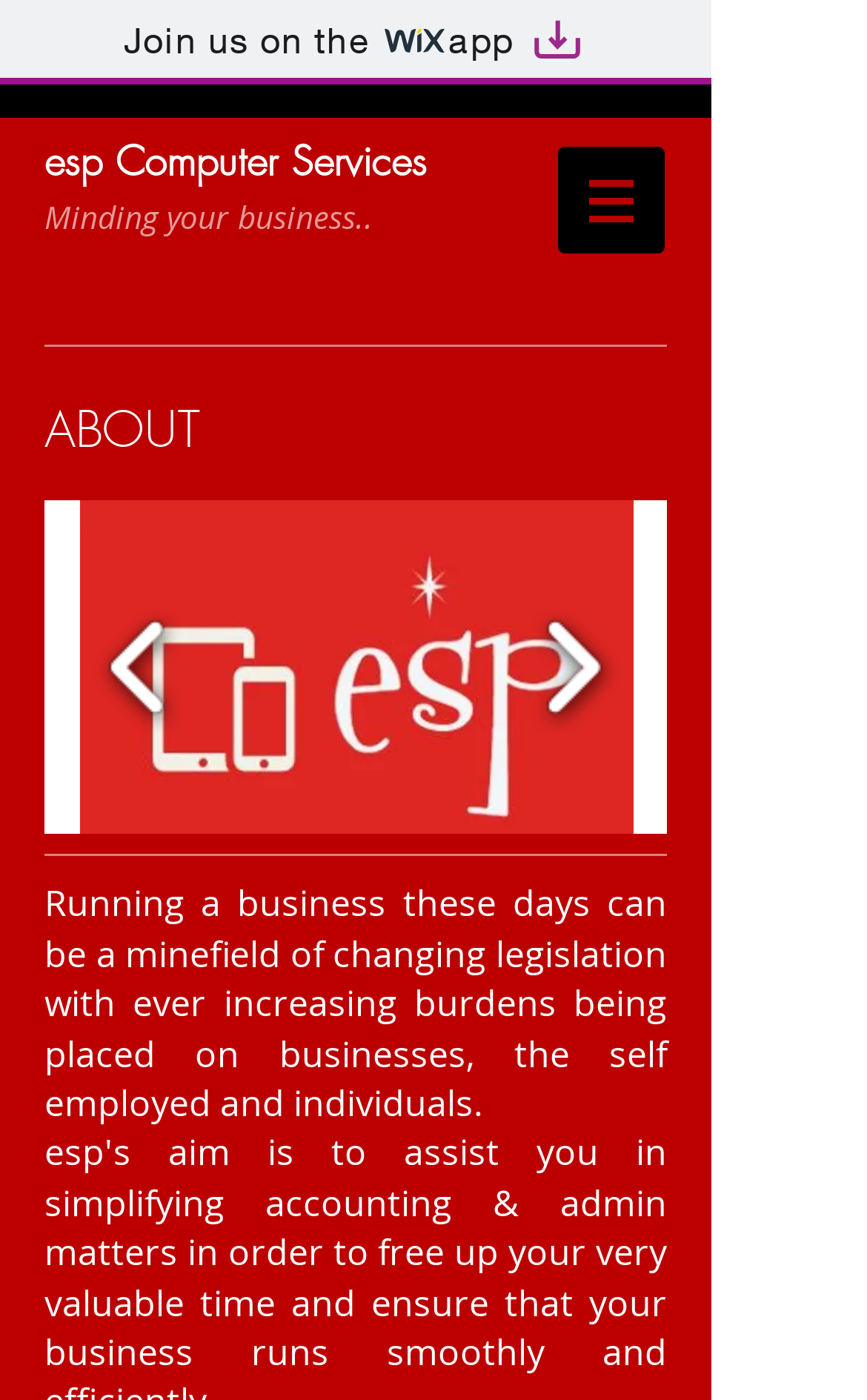Please answer the following question using a single word or phrase: 
What is the name of the company?

esp Computer Services